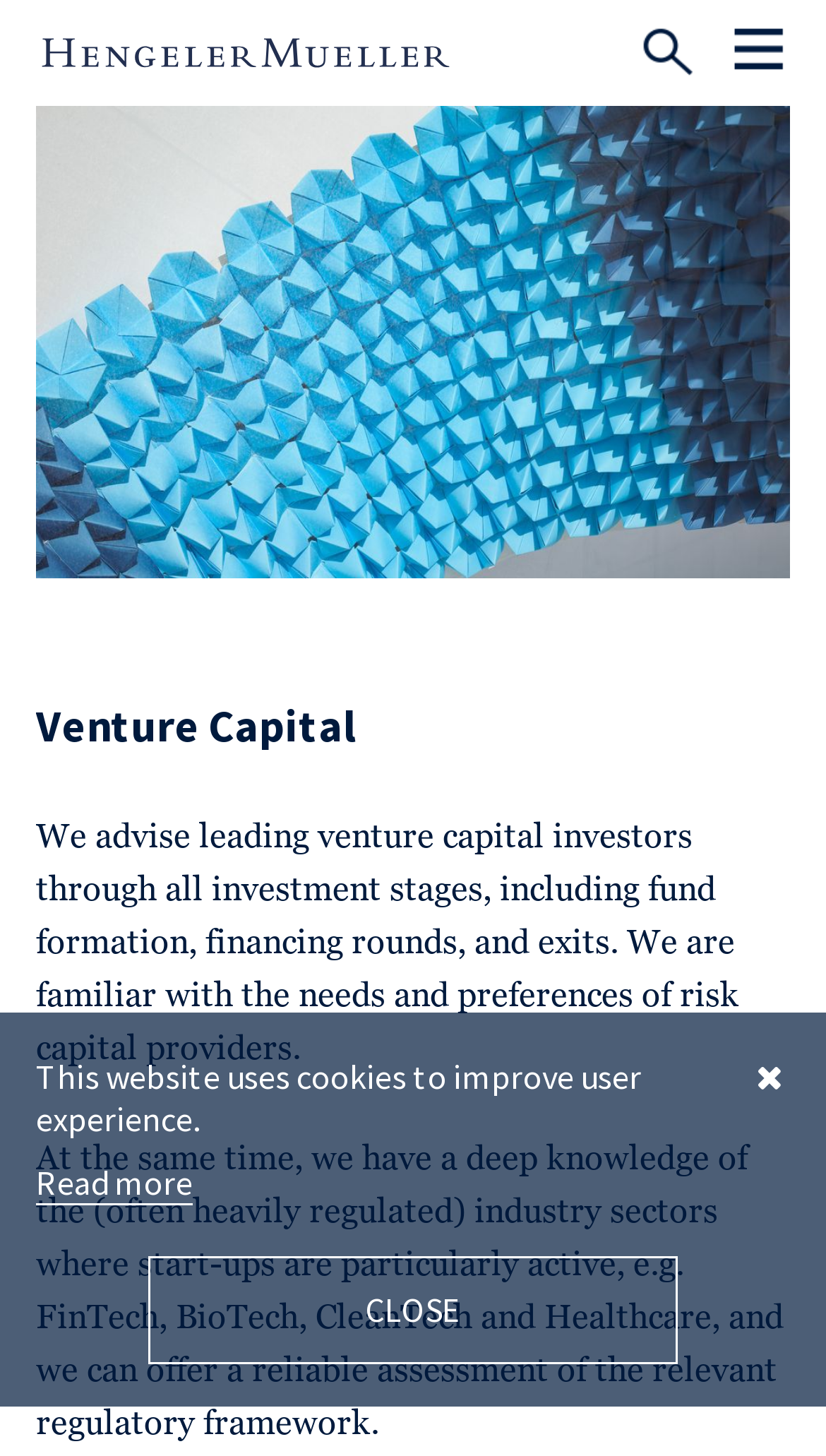What is the function of the 'Open' button?
From the image, provide a succinct answer in one word or a short phrase.

Unknown